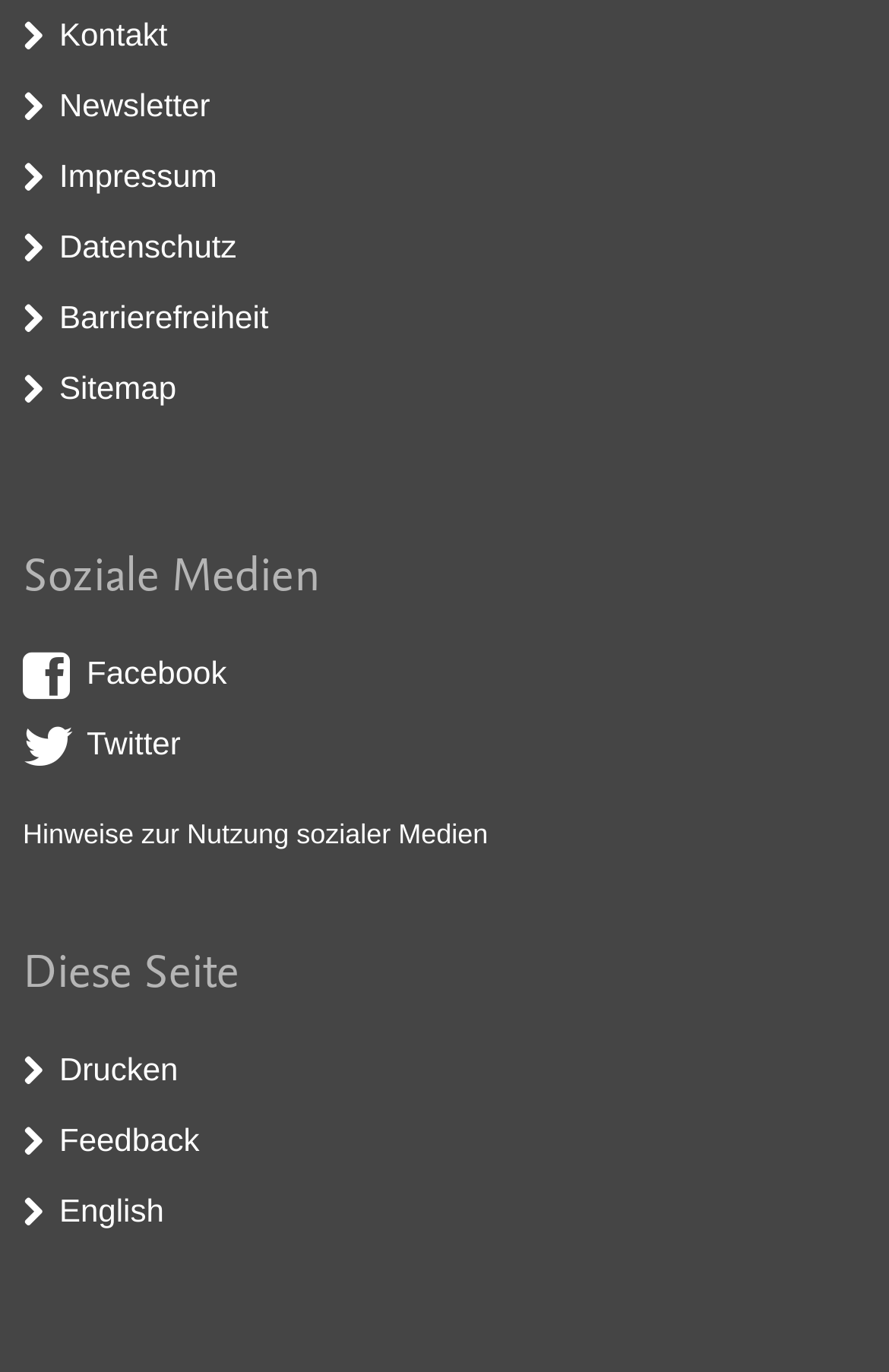How many links are there in the footer section?
Using the image, provide a detailed and thorough answer to the question.

I counted the number of links in the footer section, which are Kontakt, Newsletter, Impressum, Datenschutz, Barrierefreiheit, and Sitemap, so there are 6 links.